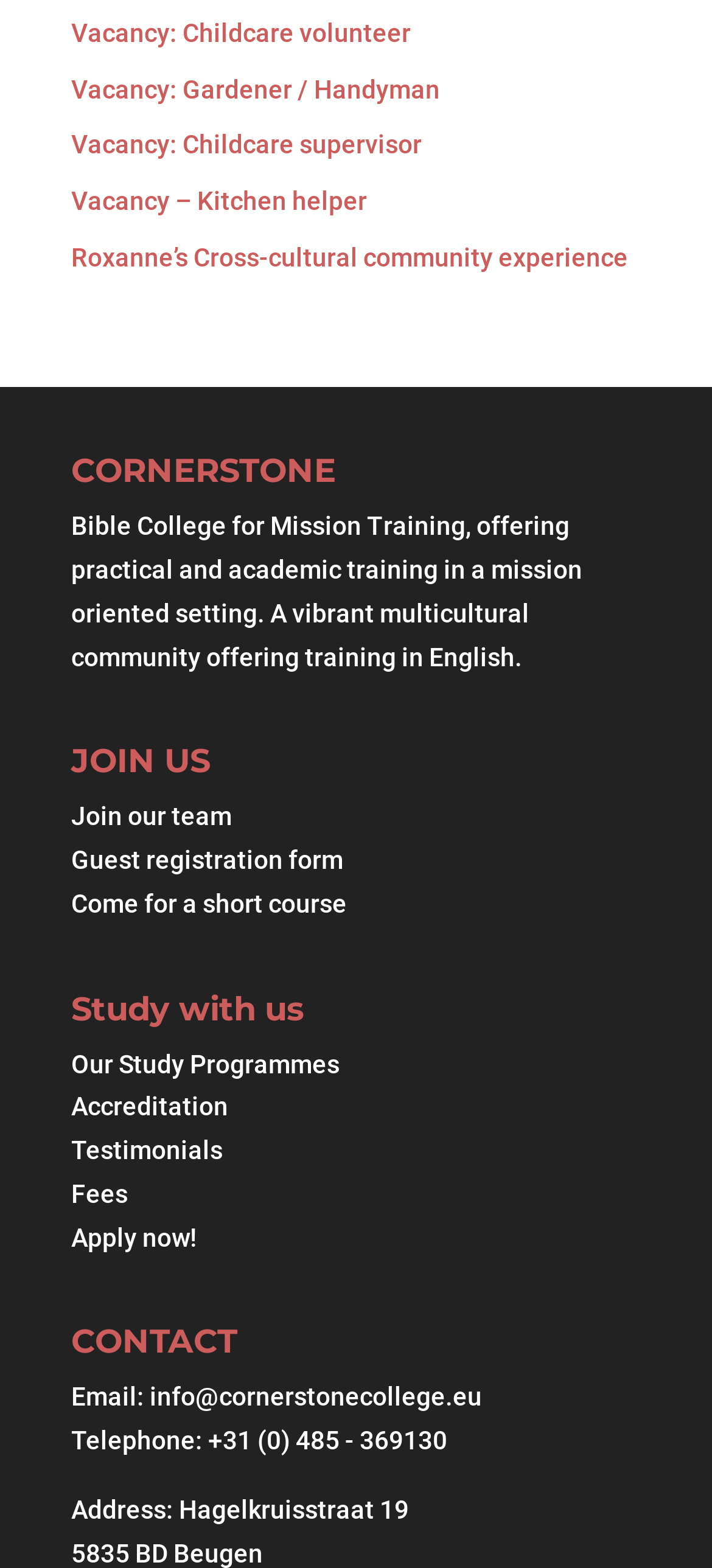Please identify the bounding box coordinates of the element that needs to be clicked to perform the following instruction: "Get in touch via email".

[0.1, 0.882, 0.677, 0.9]